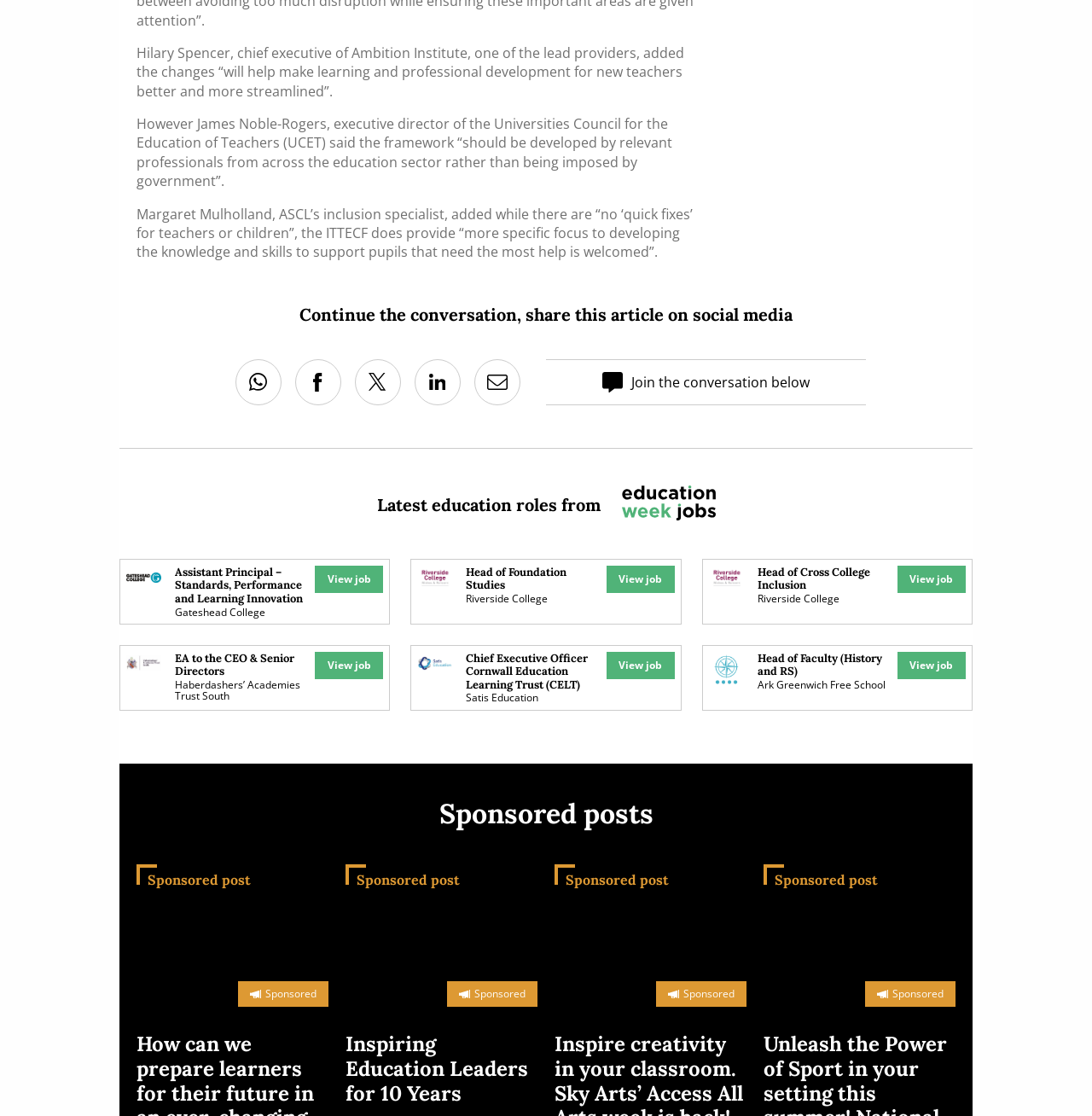Please indicate the bounding box coordinates of the element's region to be clicked to achieve the instruction: "Join the conversation below". Provide the coordinates as four float numbers between 0 and 1, i.e., [left, top, right, bottom].

[0.552, 0.333, 0.741, 0.352]